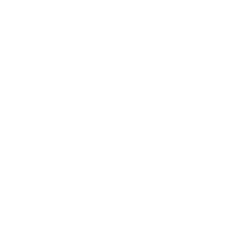Examine the image and give a thorough answer to the following question:
What type of players is the book suitable for?

The type of players the book is suitable for can be inferred from the caption, which states that the book contains 'a variety of pieces that are suitable for beginner to intermediate players', indicating that the book is suitable for players with beginner to intermediate levels of proficiency.